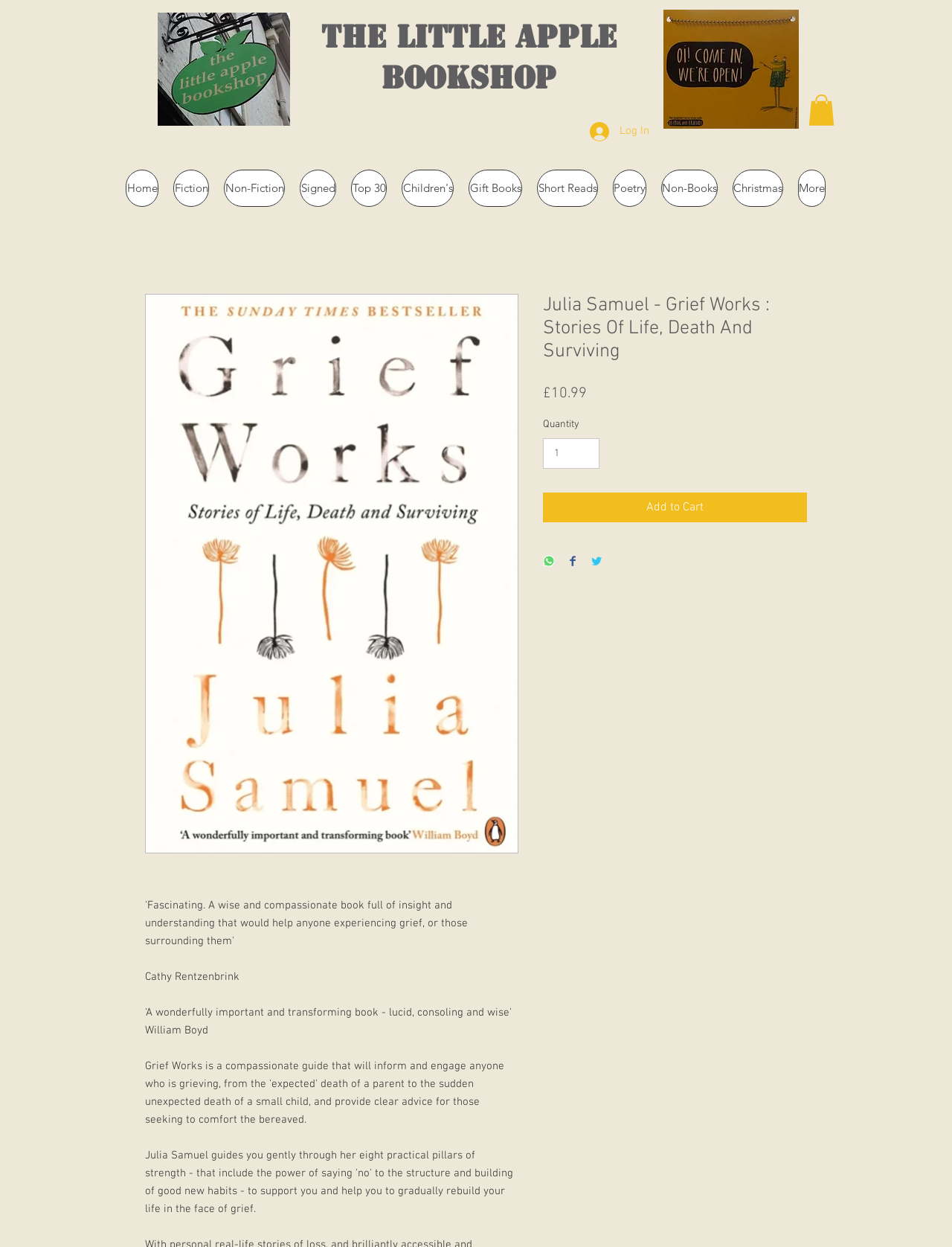What is the price of the book?
Please provide a detailed answer to the question.

The question asks for the price of the book, which can be found in the StaticText element with the text '£10.99'.